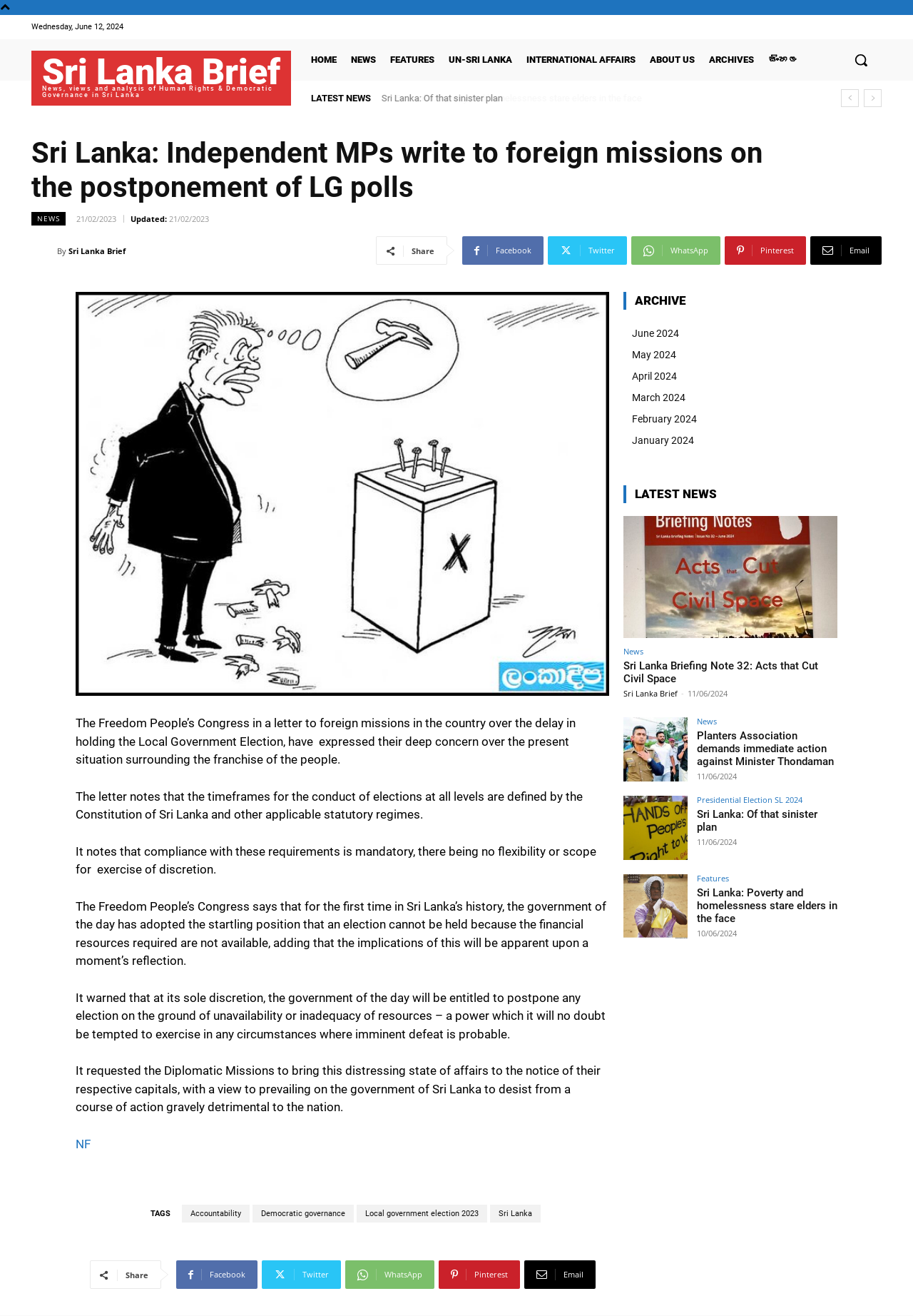How many social media sharing options are available?
Please utilize the information in the image to give a detailed response to the question.

I looked at the social media sharing section and counted the number of options, which are Facebook, Twitter, WhatsApp, Pinterest, and Email, totaling 5 options.